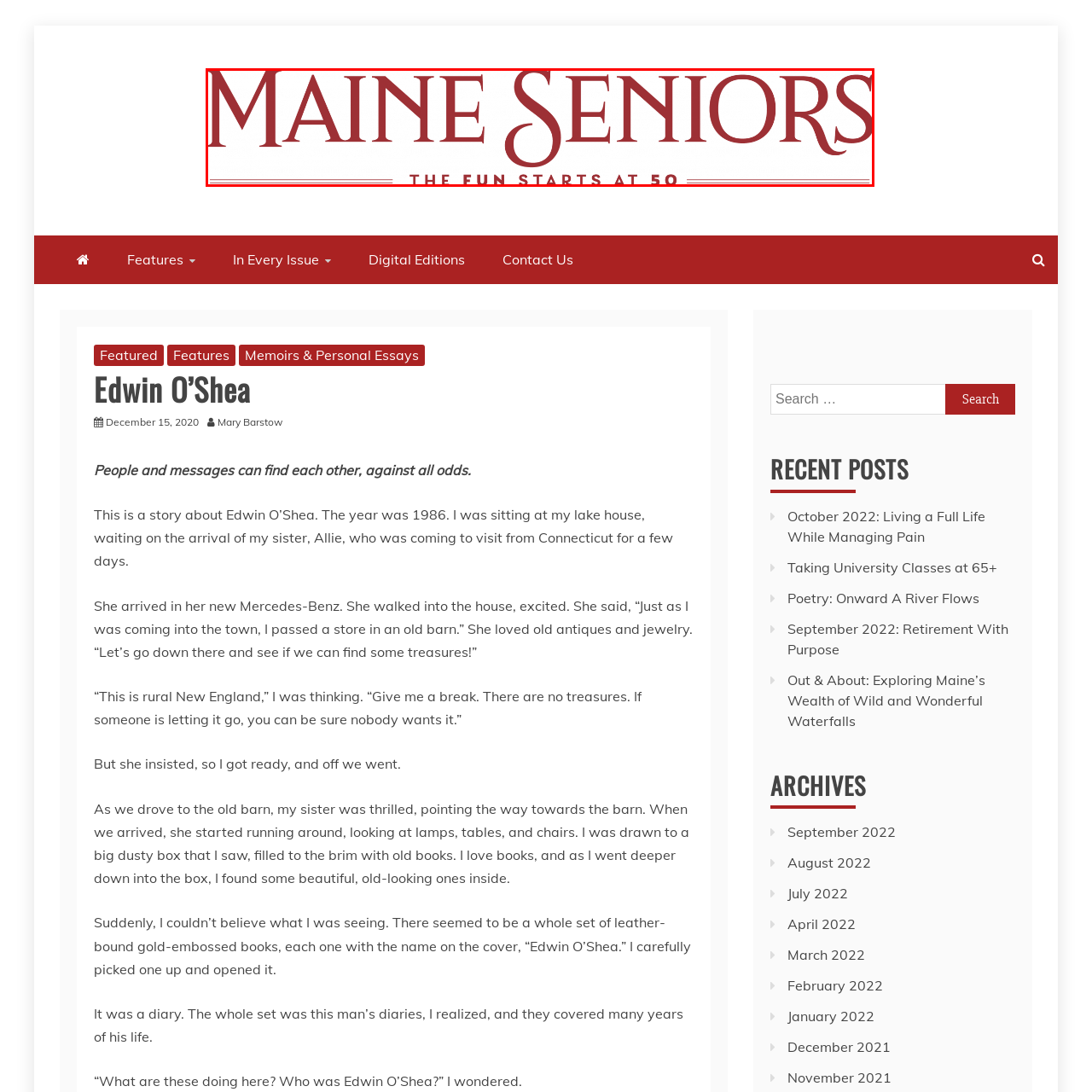Check the image marked by the red frame and reply to the question using one word or phrase:
What is the likely purpose of the logo?

To engage seniors in activities